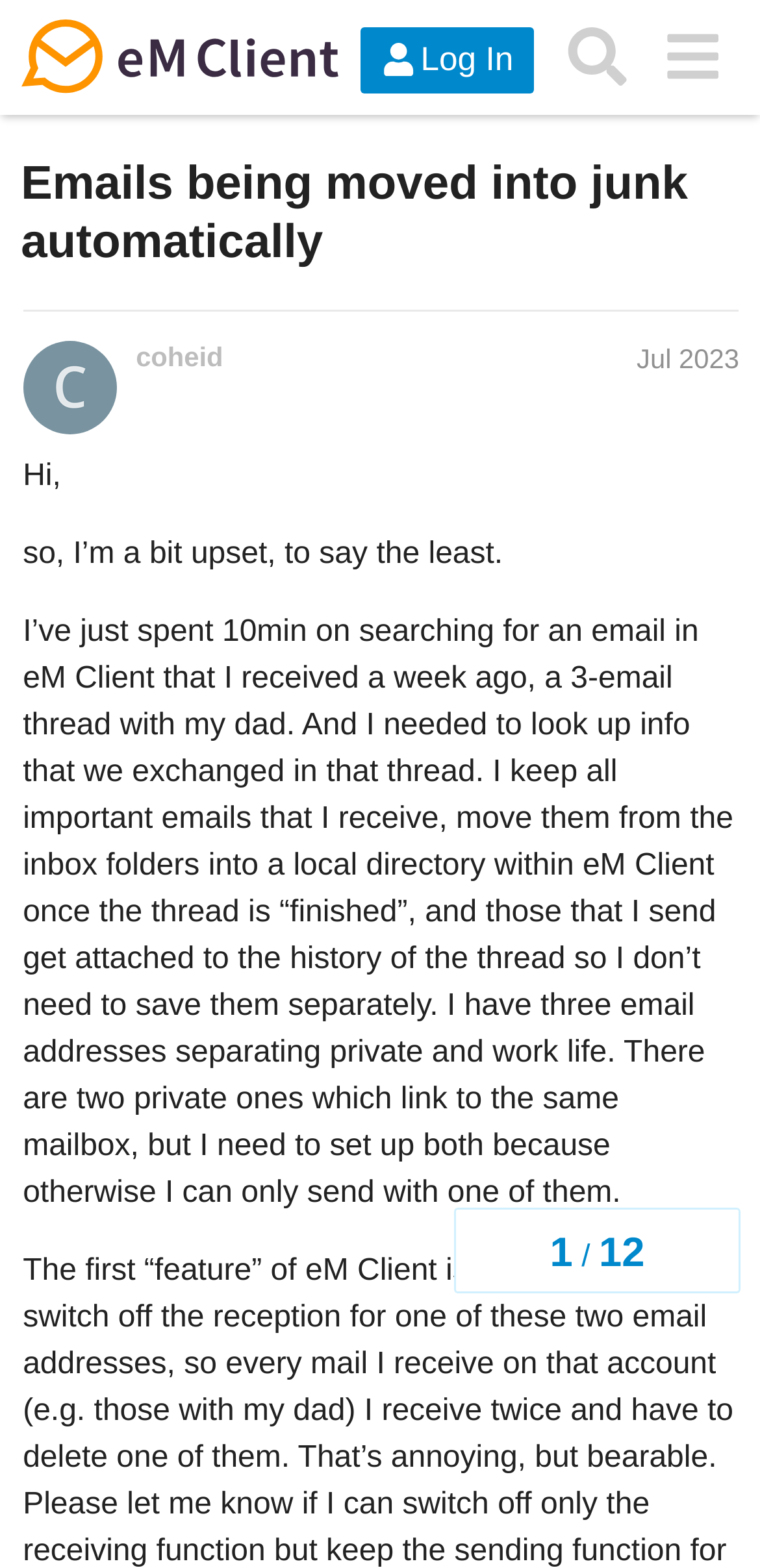Determine the bounding box coordinates for the HTML element mentioned in the following description: "​". The coordinates should be a list of four floats ranging from 0 to 1, represented as [left, top, right, bottom].

[0.724, 0.006, 0.848, 0.066]